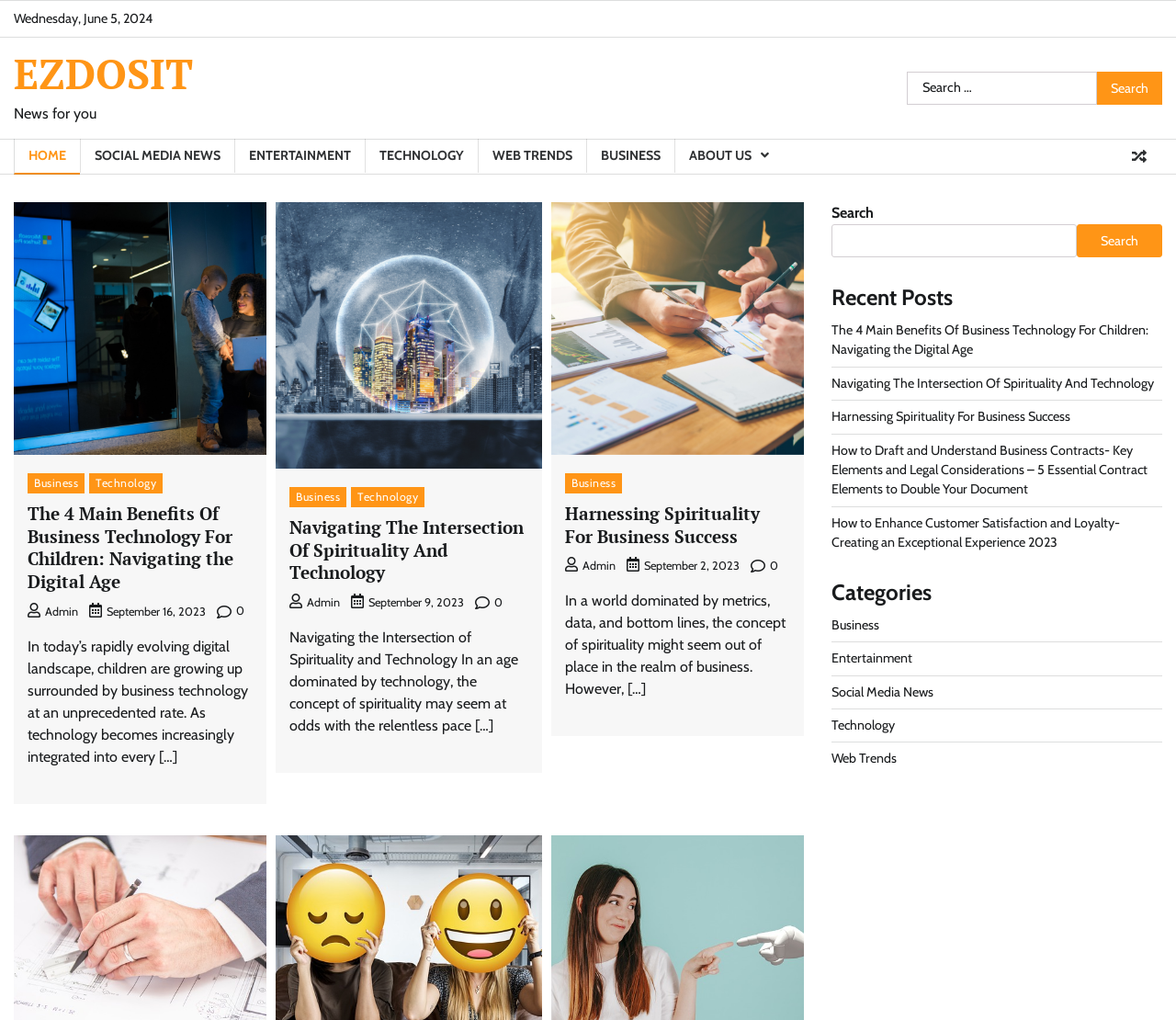Answer the question in one word or a short phrase:
What is the title of the first article on the webpage?

The 4 Main Benefits Of Business Technology For Children: Navigating the Digital Age